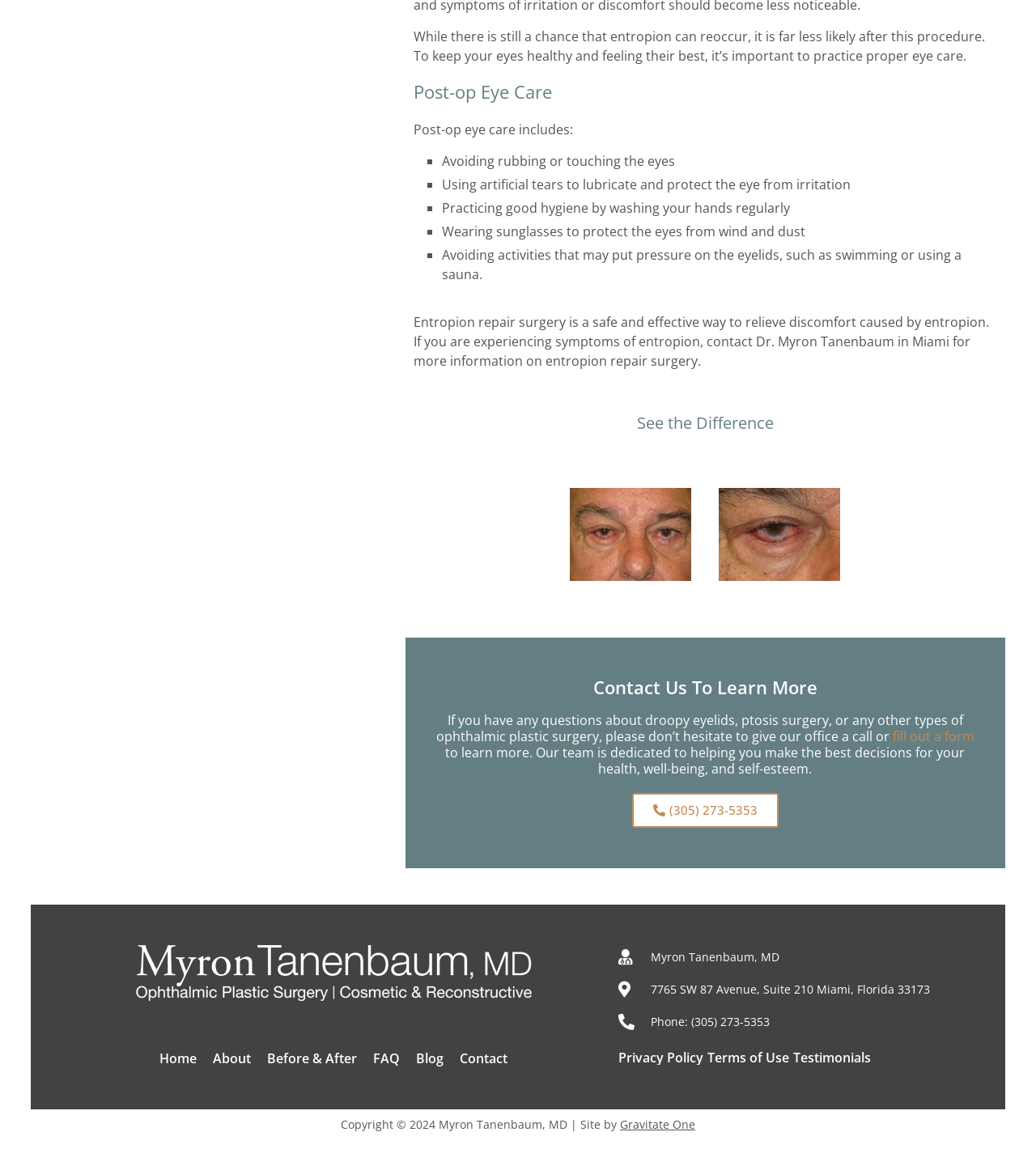Determine the bounding box coordinates of the clickable region to execute the instruction: "Click the 'Contact' link". The coordinates should be four float numbers between 0 and 1, denoted as [left, top, right, bottom].

[0.444, 0.912, 0.49, 0.93]